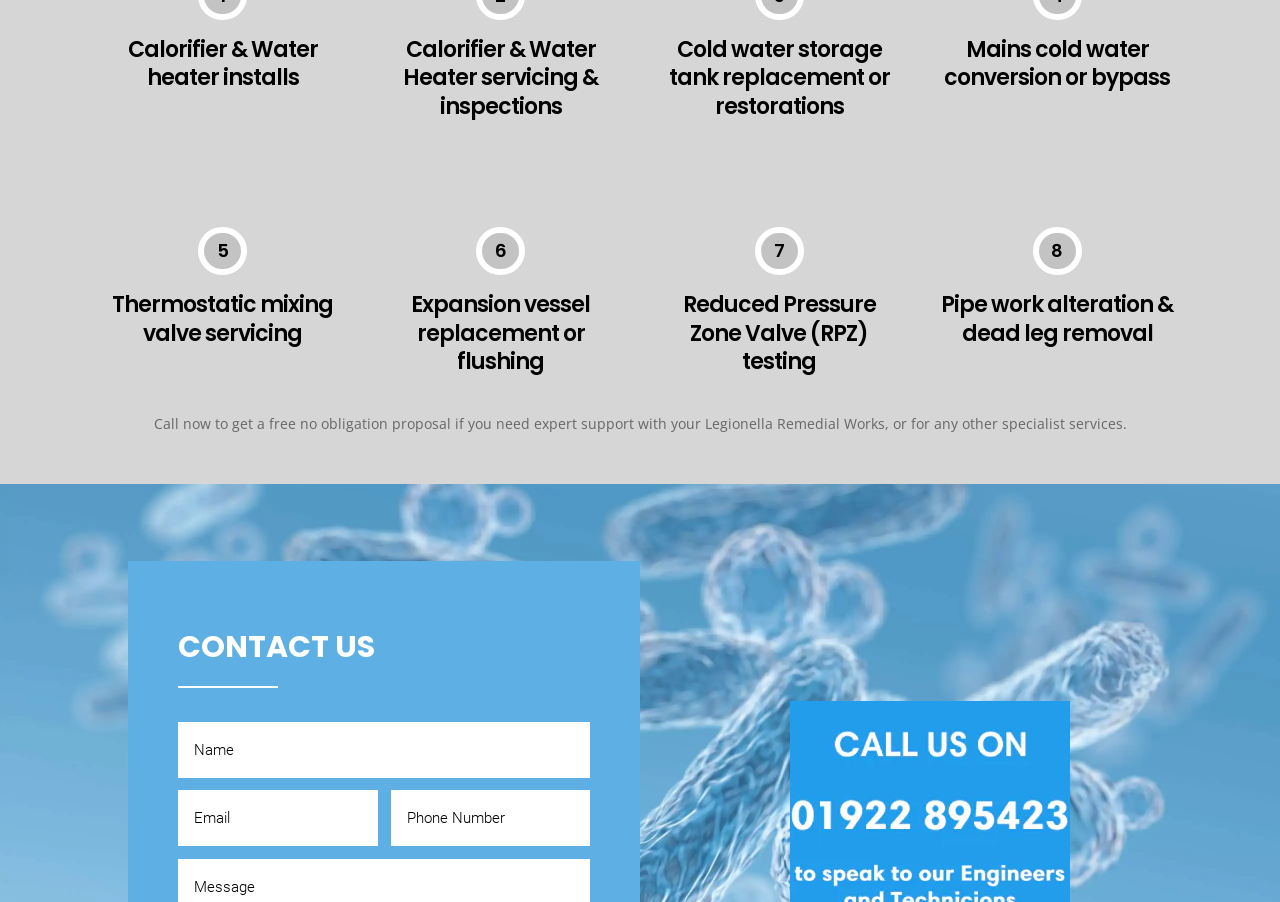Identify the bounding box coordinates for the element that needs to be clicked to fulfill this instruction: "Click Mains cold water conversion or bypass". Provide the coordinates in the format of four float numbers between 0 and 1: [left, top, right, bottom].

[0.738, 0.037, 0.914, 0.104]